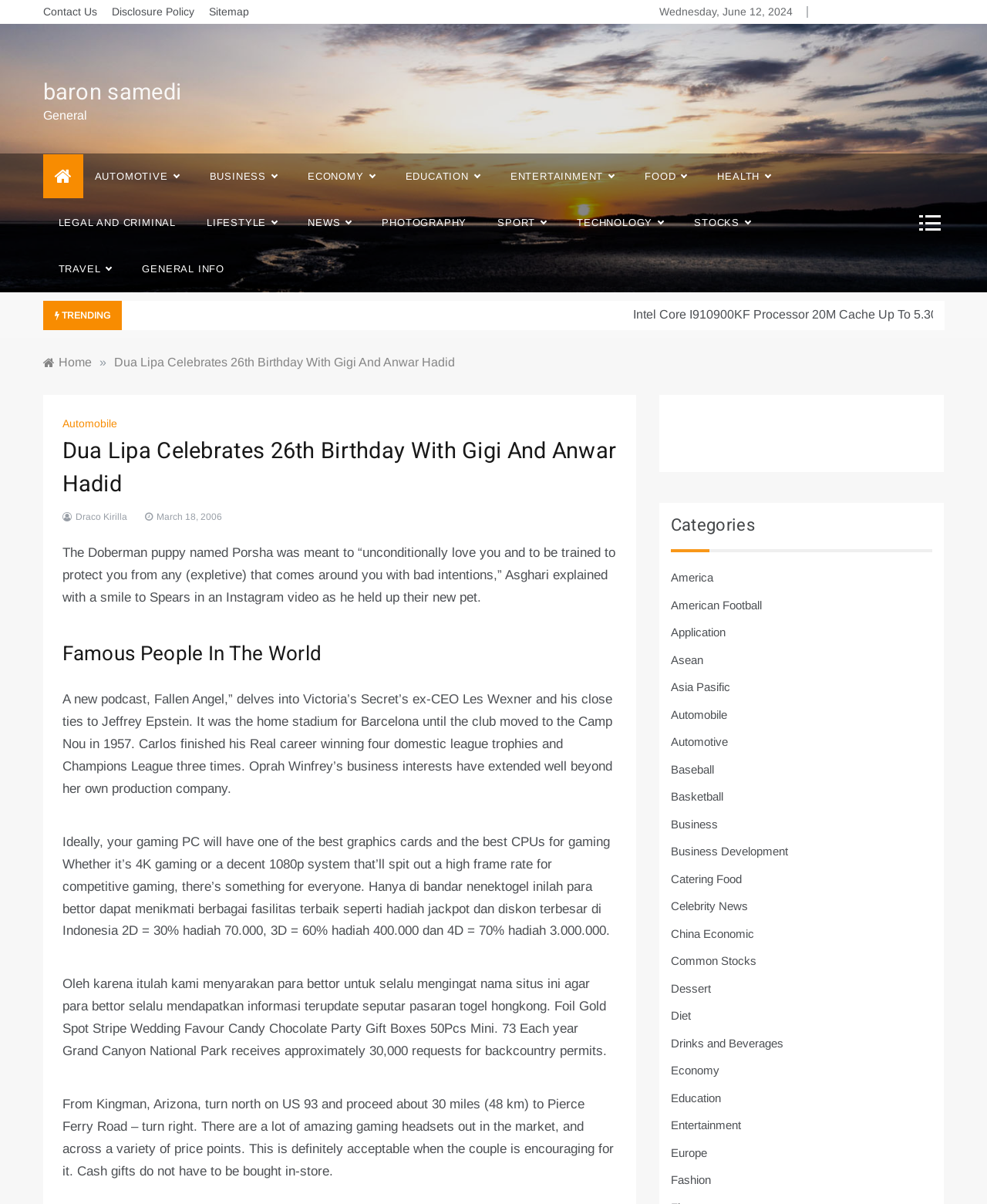What is the date mentioned in the webpage?
Based on the image, answer the question with as much detail as possible.

I found the date 'Wednesday, June 12, 2024' in the StaticText element with ID 122, which is located at the top of the webpage.